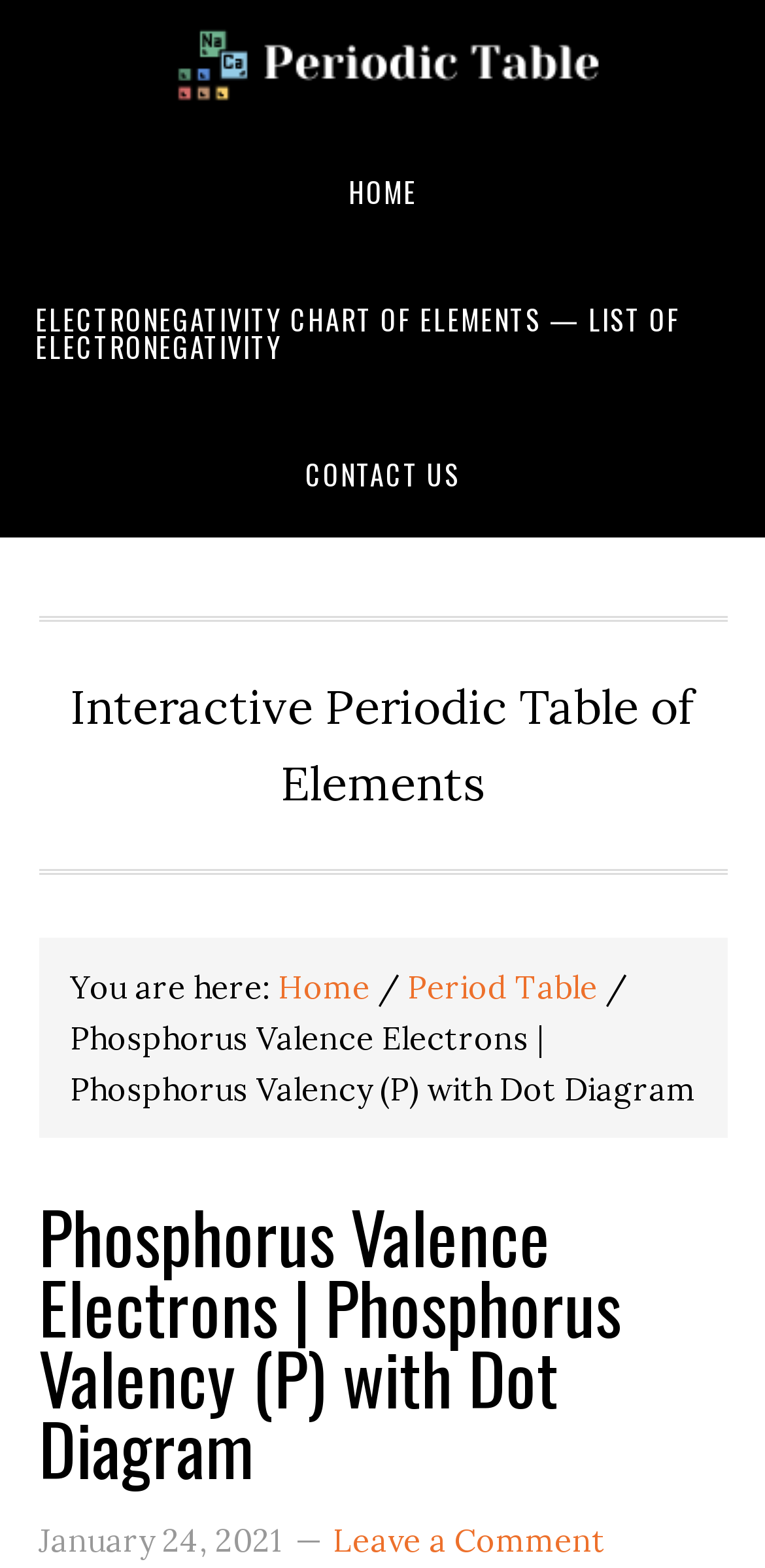Using the provided element description: "Leave a Comment", identify the bounding box coordinates. The coordinates should be four floats between 0 and 1 in the order [left, top, right, bottom].

[0.435, 0.97, 0.791, 0.995]